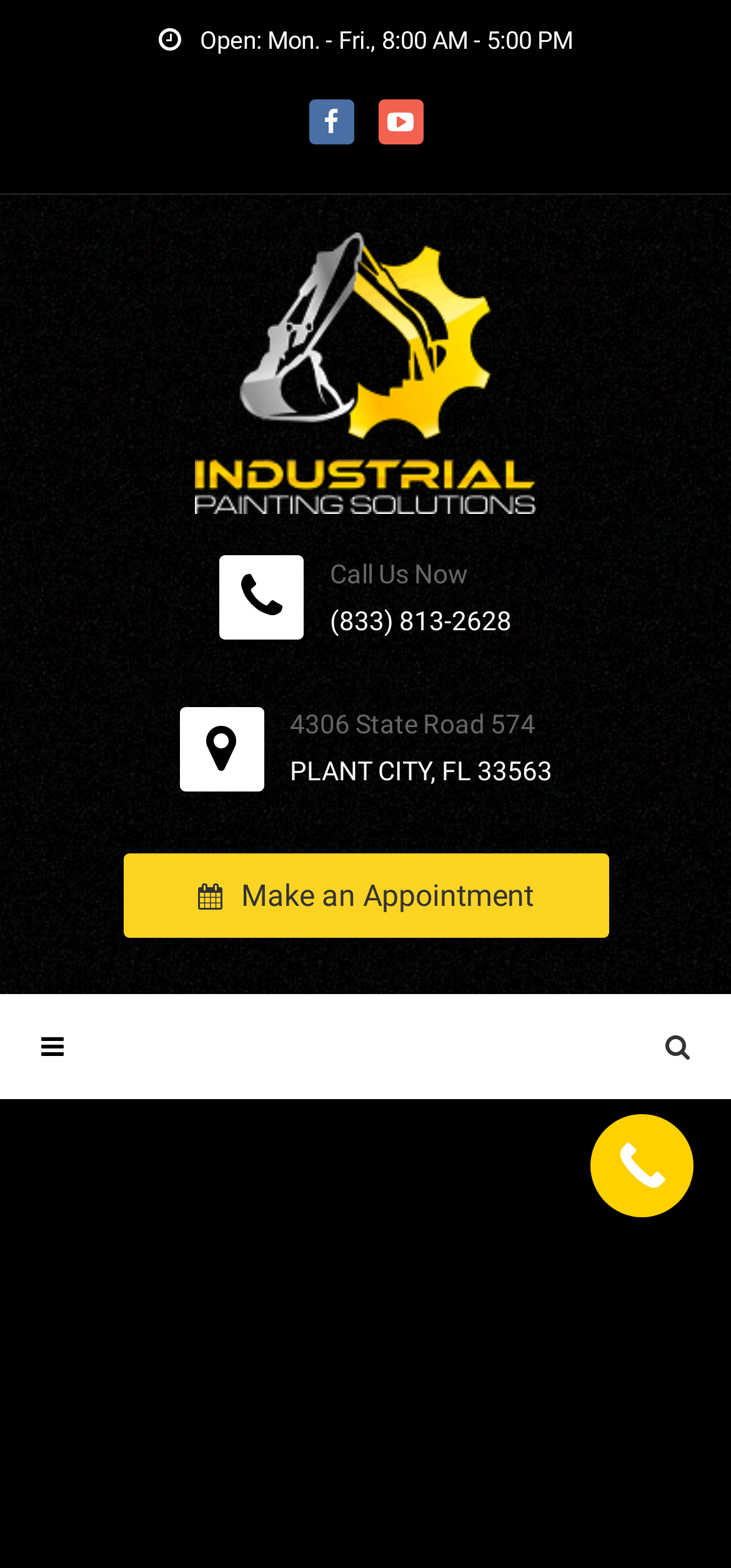From the webpage screenshot, predict the bounding box coordinates (top-left x, top-left y, bottom-right x, bottom-right y) for the UI element described here: Call Now Button

[0.808, 0.711, 0.949, 0.776]